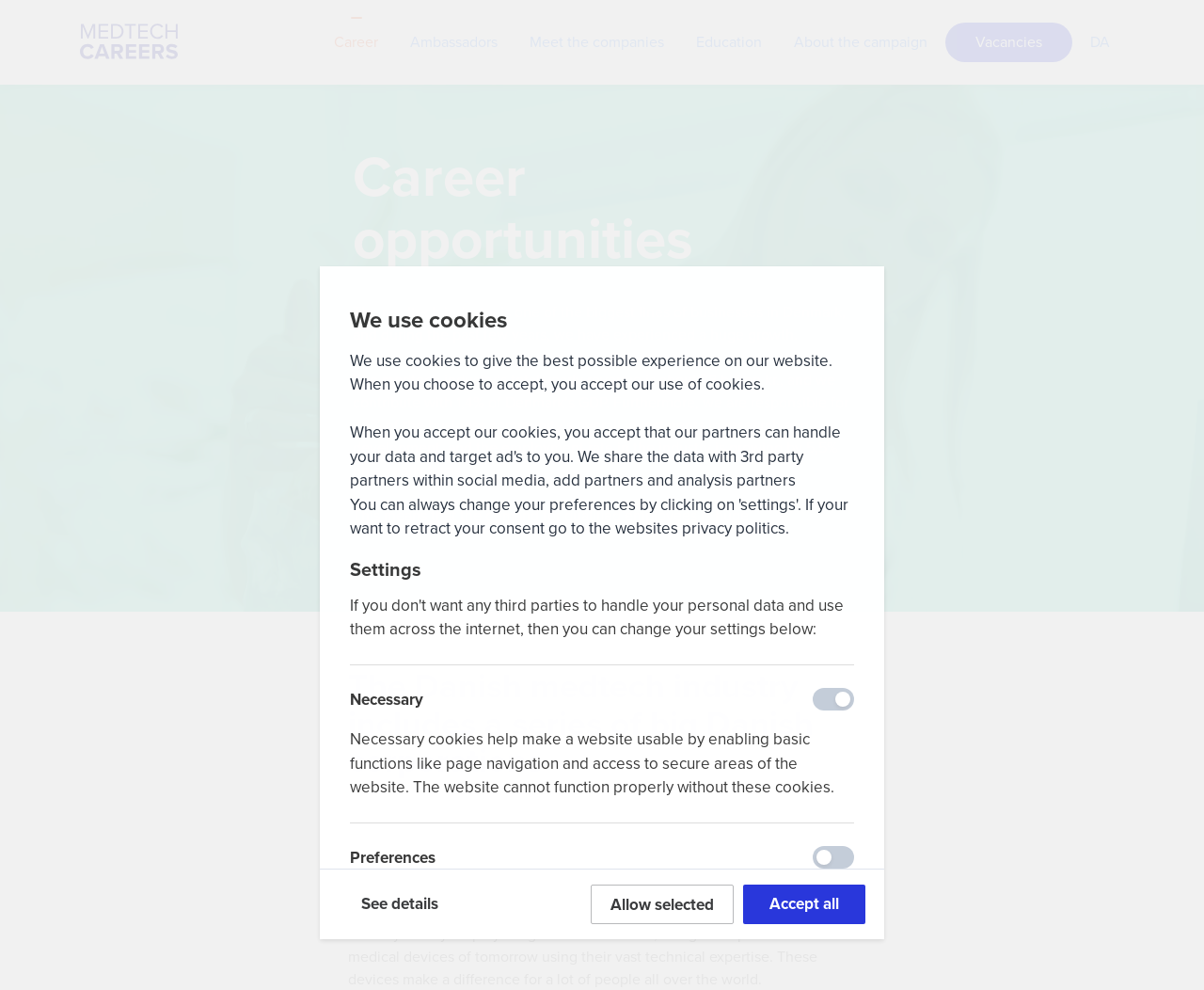Pinpoint the bounding box coordinates of the element that must be clicked to accomplish the following instruction: "Click on Forside link". The coordinates should be in the format of four float numbers between 0 and 1, i.e., [left, top, right, bottom].

[0.066, 0.023, 0.148, 0.062]